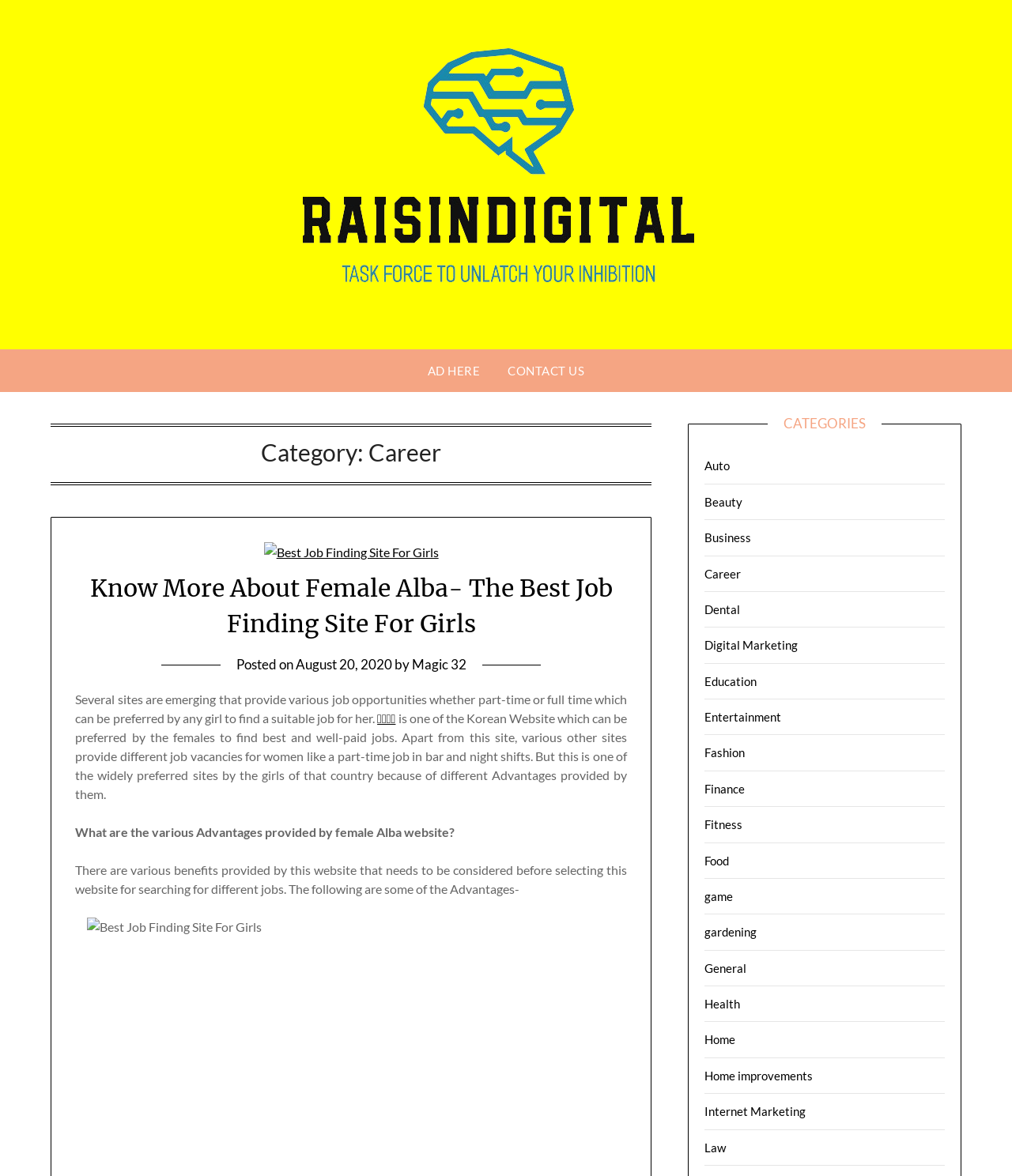Please identify the bounding box coordinates of the element's region that needs to be clicked to fulfill the following instruction: "Explore the 'Career' category". The bounding box coordinates should consist of four float numbers between 0 and 1, i.e., [left, top, right, bottom].

[0.696, 0.482, 0.732, 0.494]